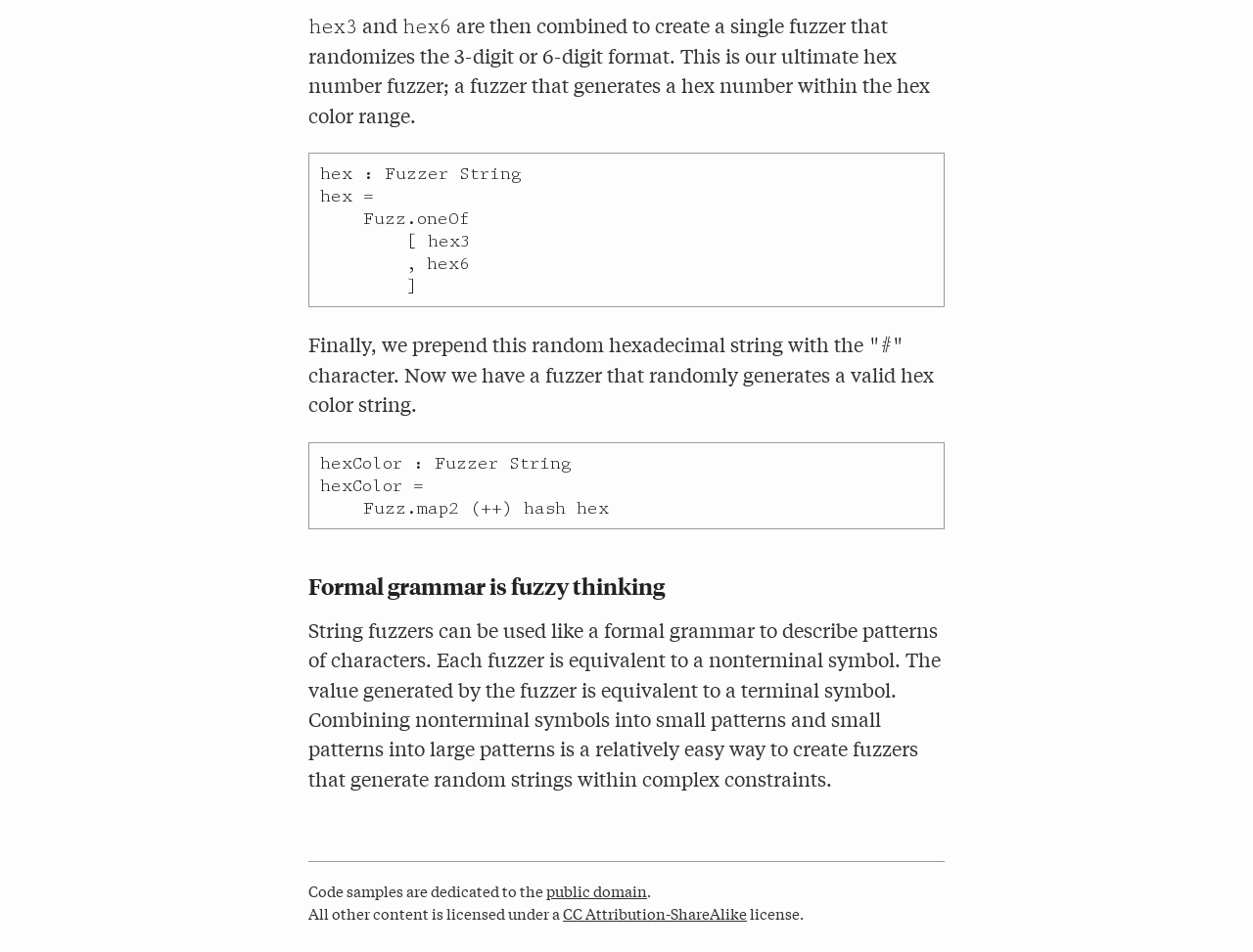Answer succinctly with a single word or phrase:
What is the relationship between fuzzers and formal grammar?

Fuzzers are like formal grammar